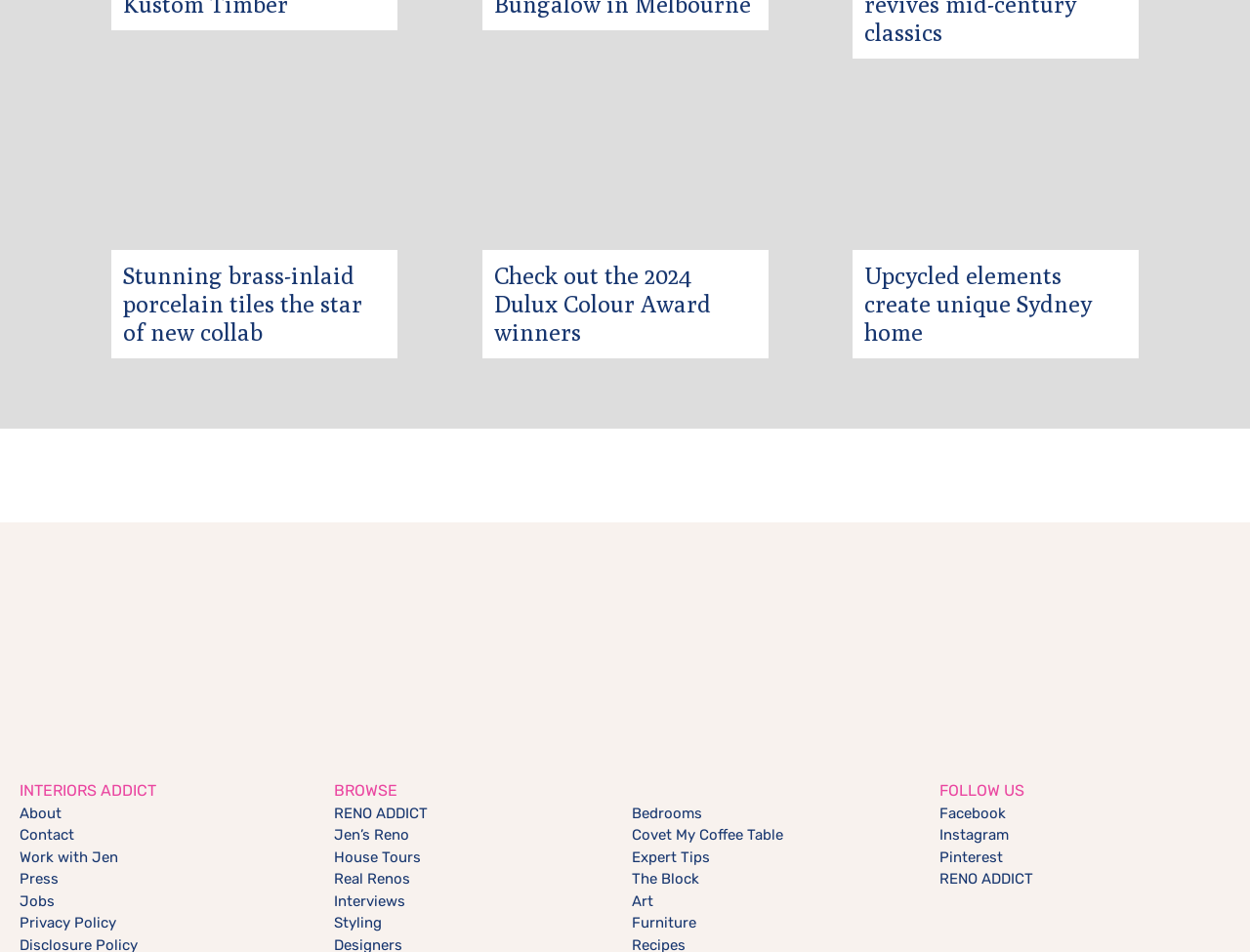What is the name of the section at the bottom of the webpage?
Look at the image and respond with a single word or a short phrase.

Footer